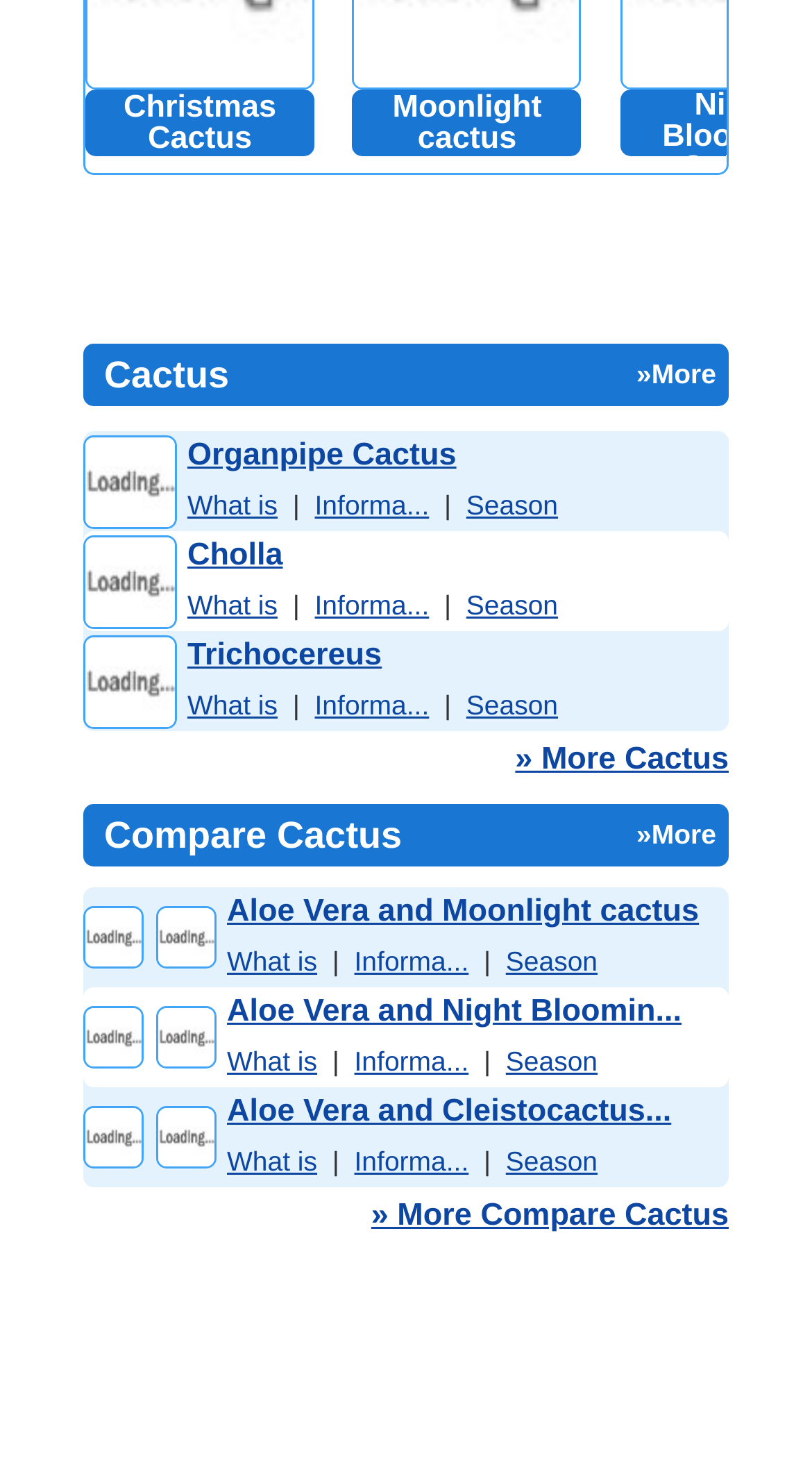Analyze the image and give a detailed response to the question:
What is the name of the cactus with the image?

I looked at the first row of the first table and found an image associated with the text 'Organpipe Cactus'. Therefore, the name of the cactus with the image is Organpipe Cactus.